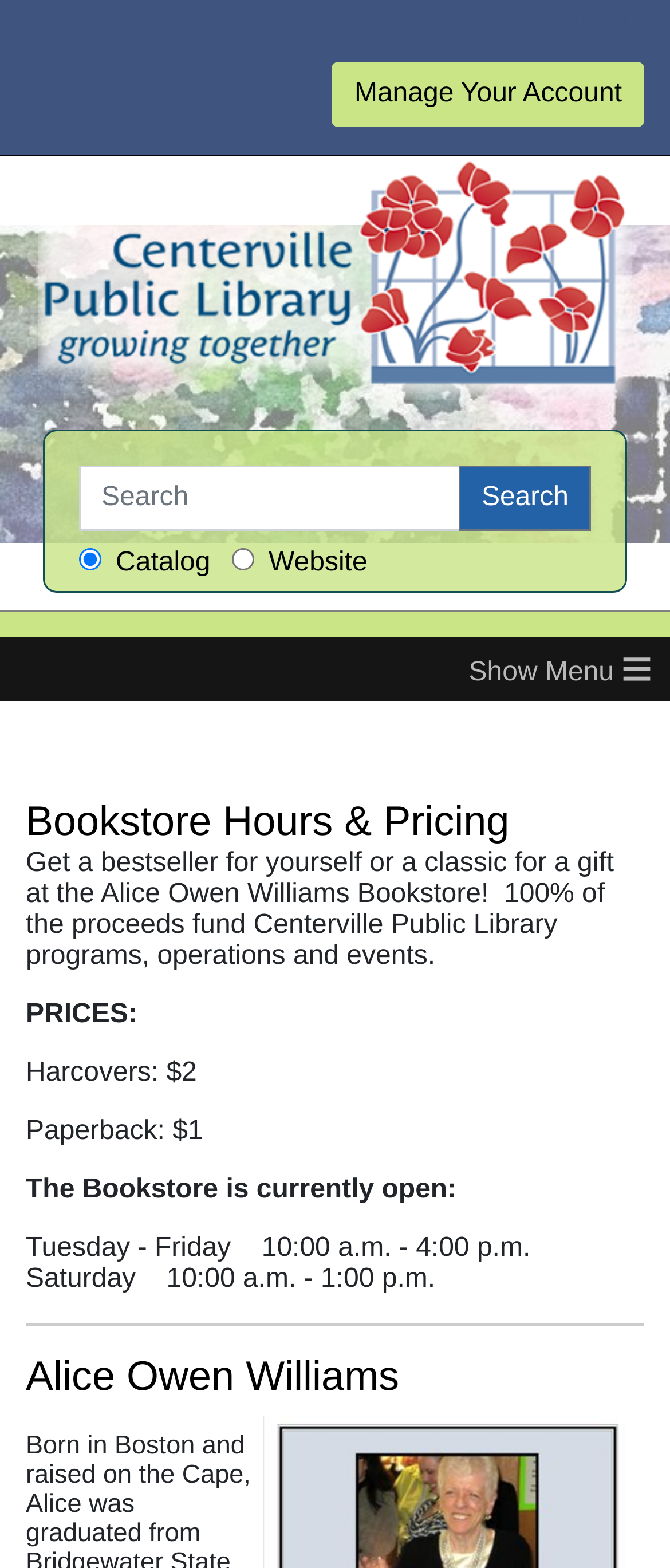What are the operating hours on Saturday?
Kindly offer a comprehensive and detailed response to the question.

The operating hours on Saturday can be found in the 'Bookstore Hours & Pricing' section, where it is stated that 'Saturday  10:00 a.m. - 1:00 p.m.'.